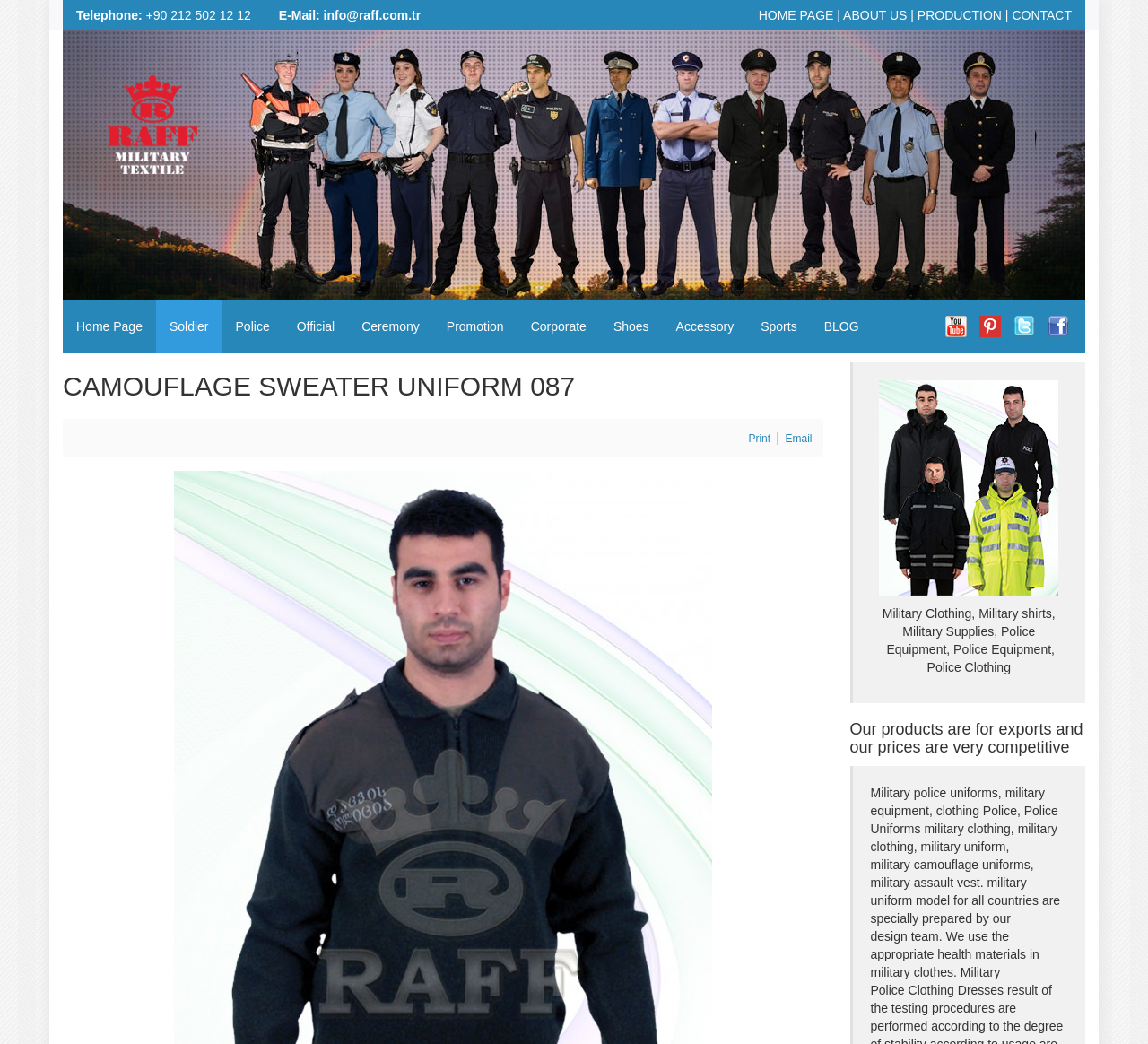What type of uniforms are sold on this website?
Please give a detailed answer to the question using the information shown in the image.

I found the types of uniforms by looking at the links on the left side of the webpage, which include 'Soldier', 'Police', 'Official', 'Ceremony', 'Promotion', and 'Corporate'.